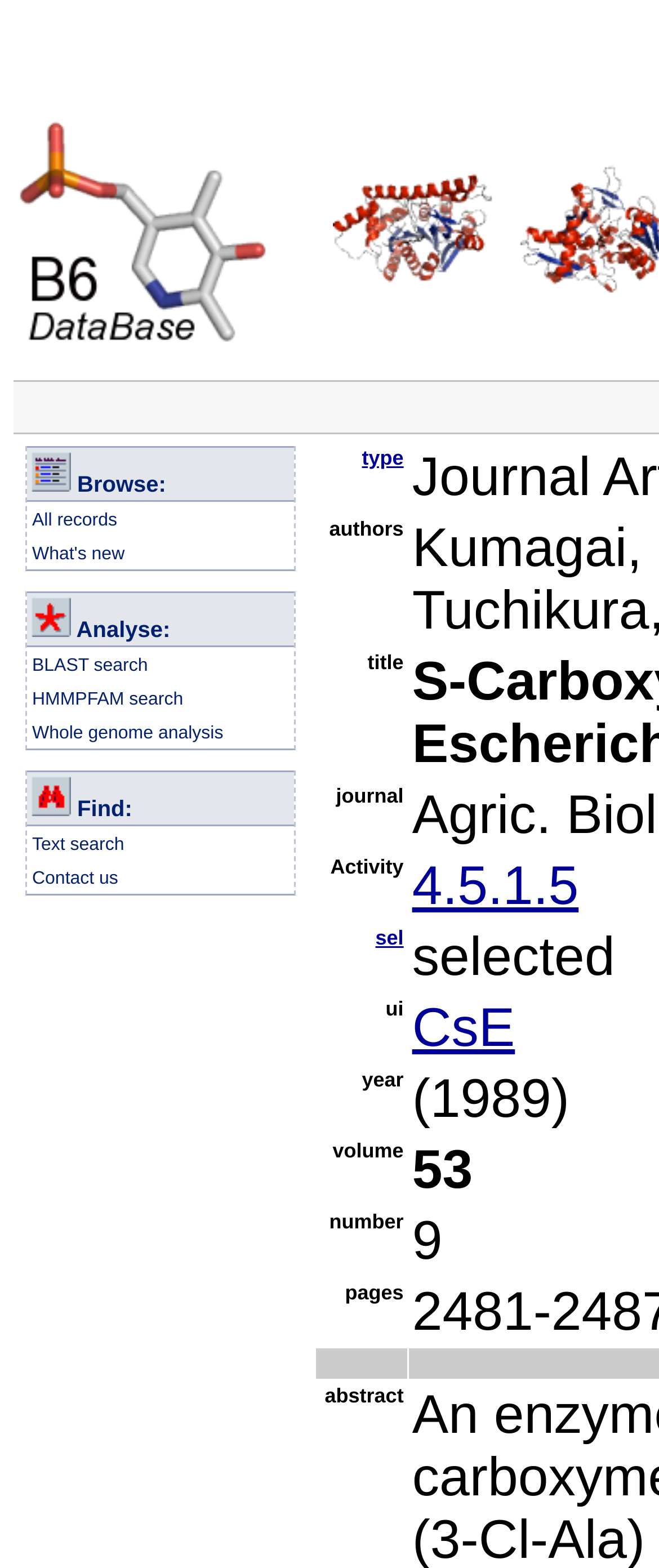Create a detailed description of the webpage's content and layout.

This webpage appears to be a database or catalog of enzymes, specifically those related to B6-dependent enzymes. The page is divided into several sections, with a prominent table taking up most of the space.

At the top-left corner, there is a small image and a link. To the right of this, there is a table cell with the text "FOLD TYPE I" and an accompanying image.

Below this top section, there is a grid cell with a table that contains several rows and columns. The table has column headers such as "browse", "Analyse:", and "search Find:", which suggest that the table is used for searching and analyzing enzyme data. Each row in the table contains links to specific enzyme records, with options to browse, analyze, or search for related data.

To the right of the table, there are several row headers that appear to be filtering or sorting options for the table data. These headers include "type", "authors", "title", "journal", "Activity", and others. Some of these headers have links associated with them, which may allow users to filter the table data by specific criteria.

Overall, the webpage appears to be a functional database or catalog of enzymes, with features for searching, analyzing, and filtering data.